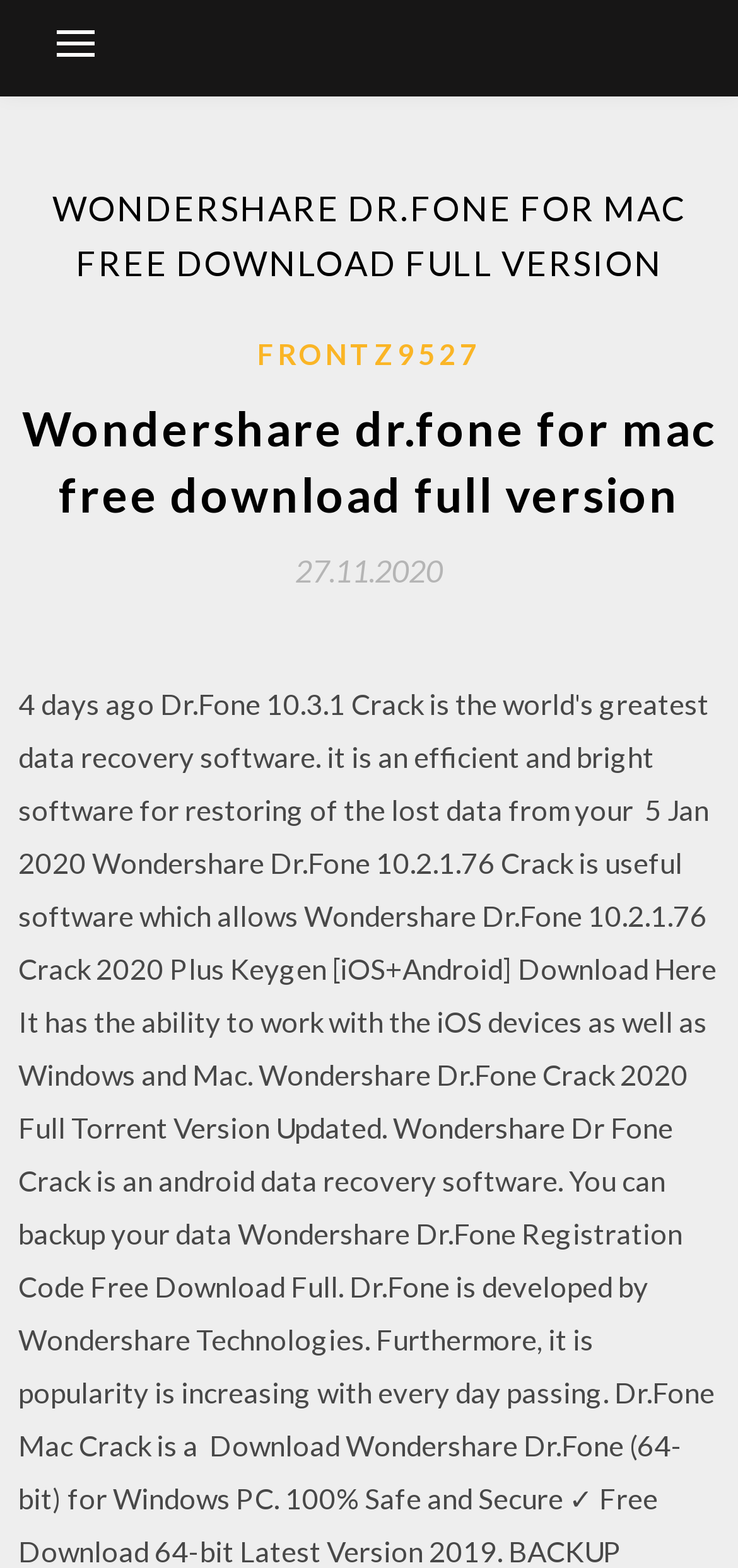What is the username or author name mentioned on this webpage?
Examine the image and give a concise answer in one word or a short phrase.

FRONTZ9527